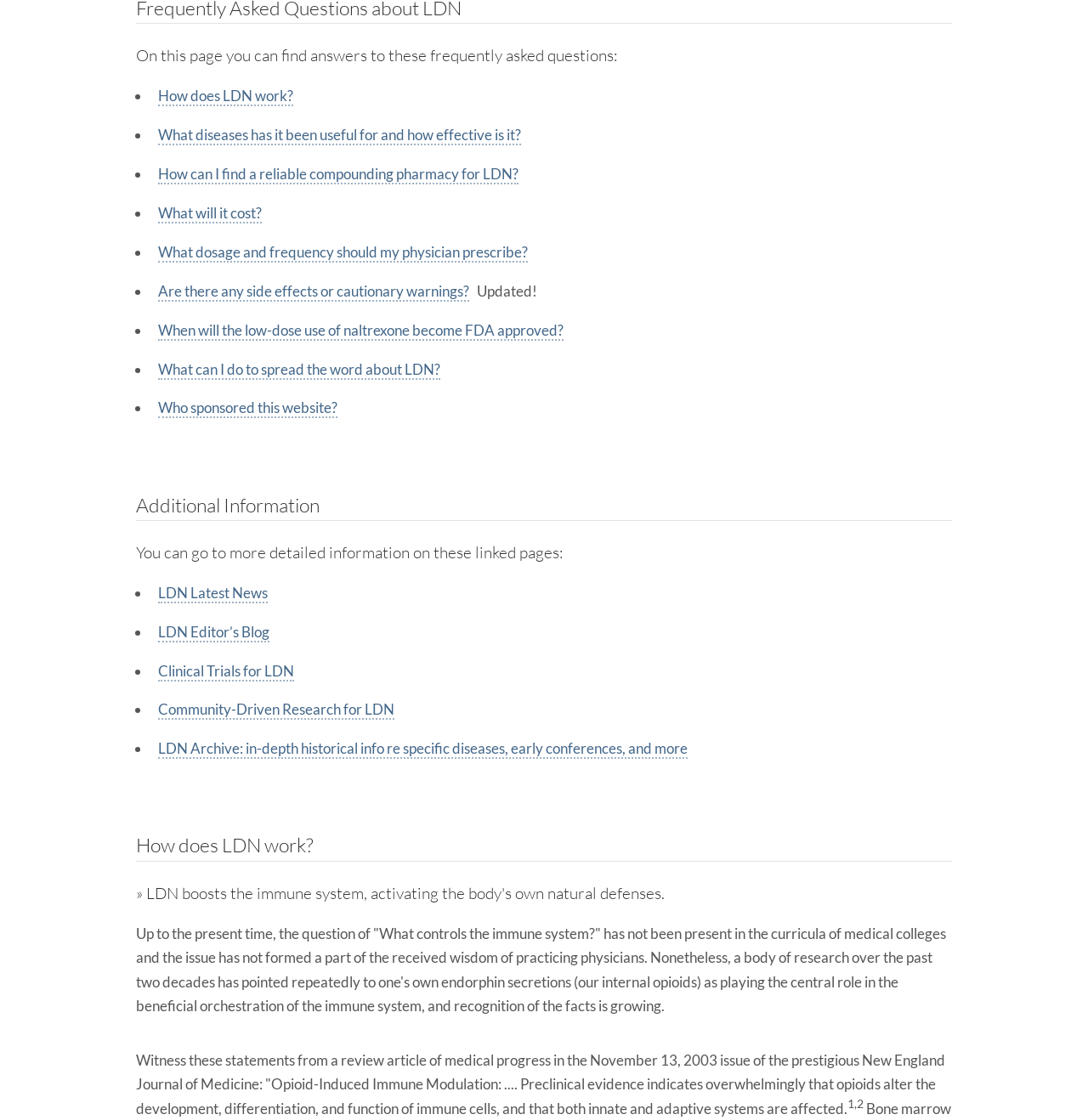Please give the bounding box coordinates of the area that should be clicked to fulfill the following instruction: "Click on 'Clinical Trials for LDN'". The coordinates should be in the format of four float numbers from 0 to 1, i.e., [left, top, right, bottom].

[0.145, 0.591, 0.27, 0.608]